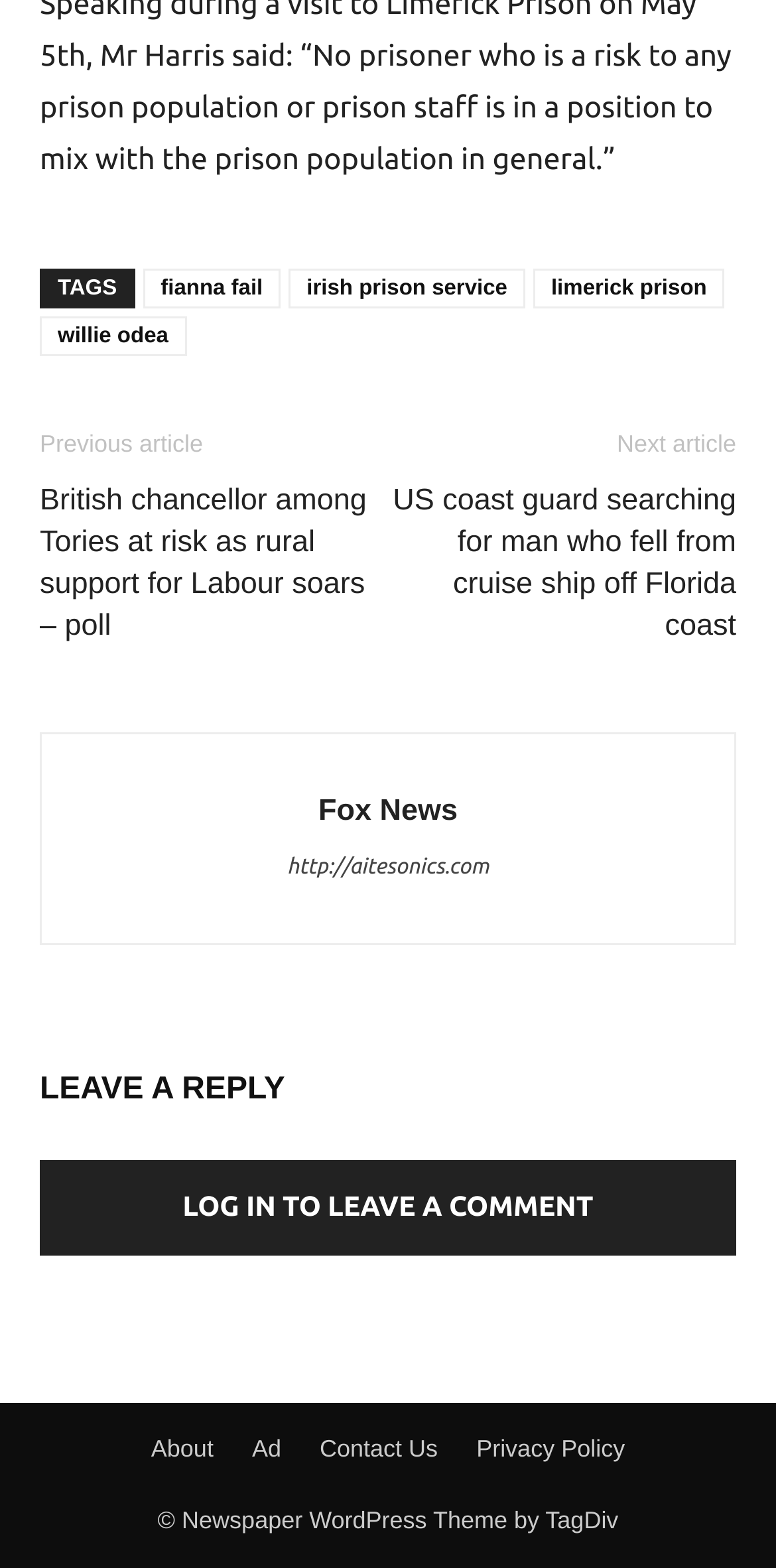Please identify the bounding box coordinates of the area that needs to be clicked to fulfill the following instruction: "Click on the 'fianna fail' tag."

[0.184, 0.172, 0.362, 0.197]